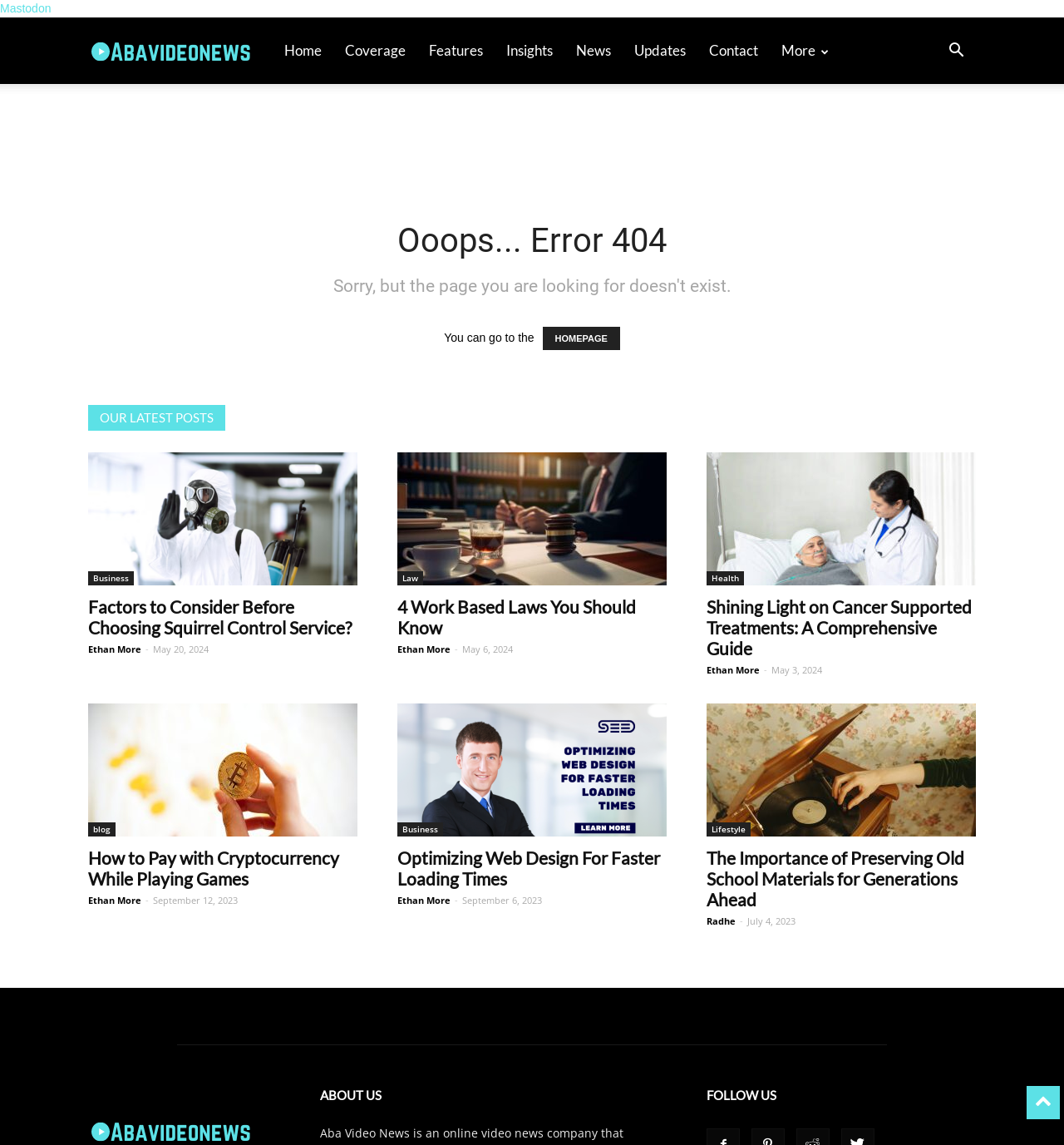What is the section title above the 'FOLLOW US' link?
Please provide a full and detailed response to the question.

The section title above the 'FOLLOW US' link is 'ABOUT US', which is a static text element at the bottom of the webpage.